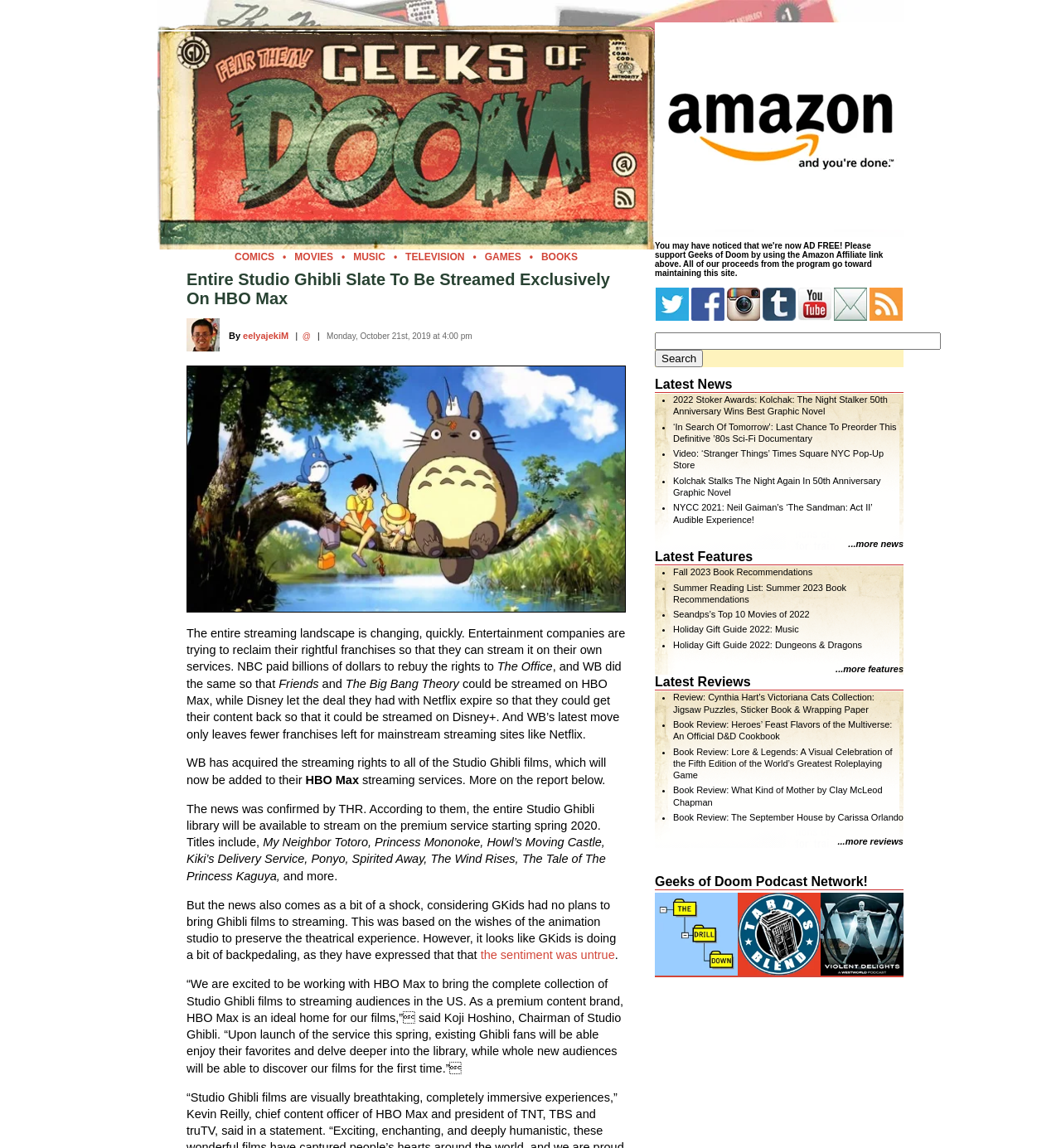Locate the bounding box coordinates of the clickable part needed for the task: "Learn more about how to Build an Incoming Call or SMS flow".

None